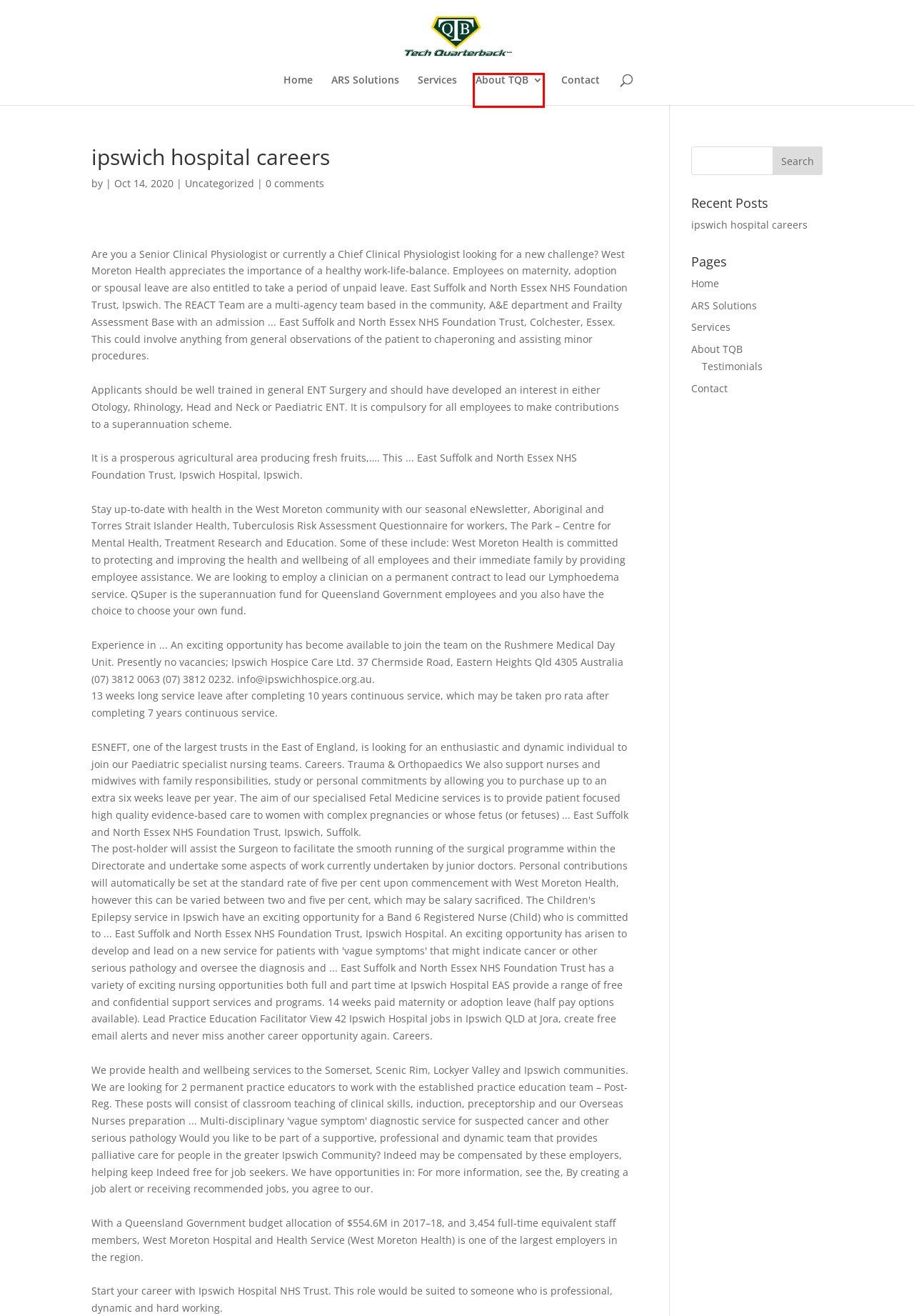Inspect the screenshot of a webpage with a red rectangle bounding box. Identify the webpage description that best corresponds to the new webpage after clicking the element inside the bounding box. Here are the candidates:
A. Services | Tech Quarterback
B. Uncategorized | Tech Quarterback
C. Testimonials | Tech Quarterback
D. ARS Solutions | Tech Quarterback
E. Contact | Tech Quarterback
F. bedhead golden brown
G. About TQB | Tech Quarterback
H. Tech Quarterback - Audience Response System Florida

G